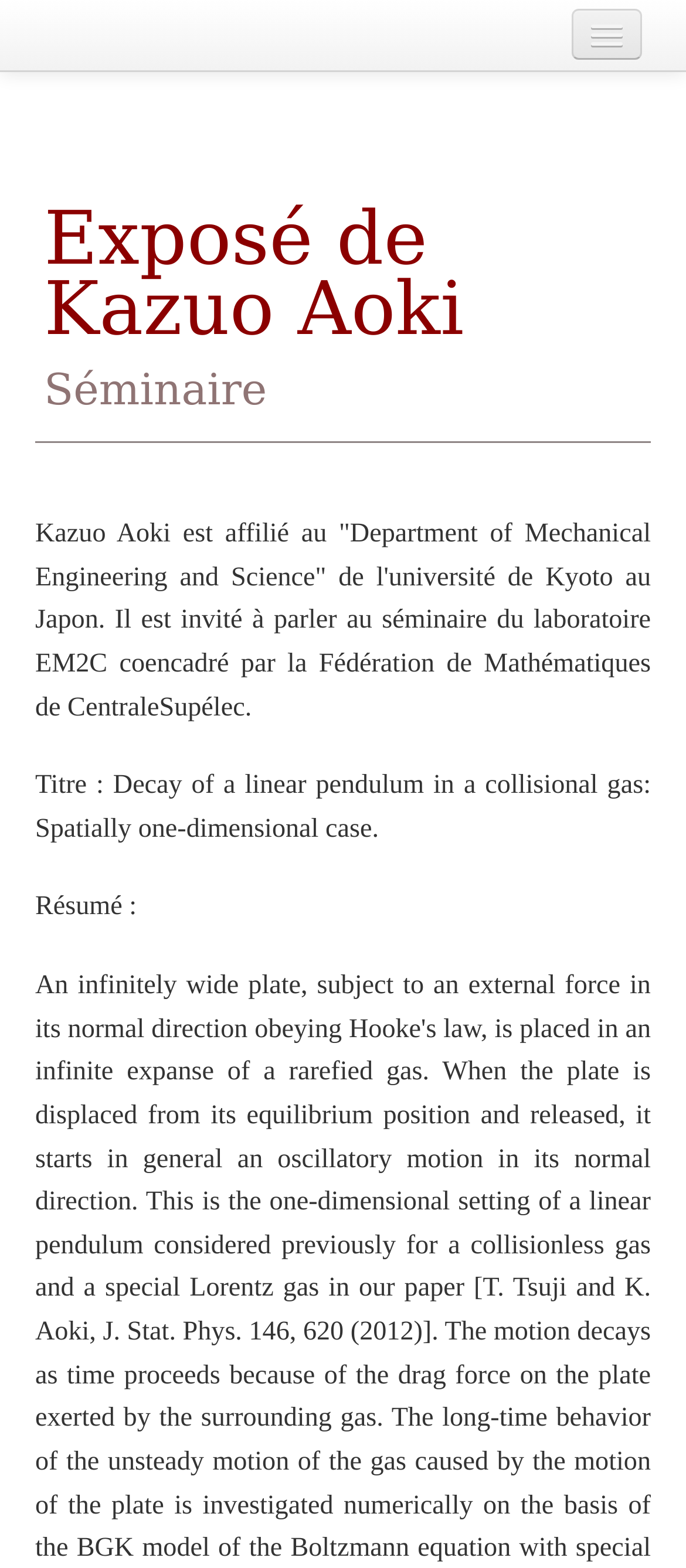Please find the bounding box for the UI component described as follows: "Read more about us...".

None